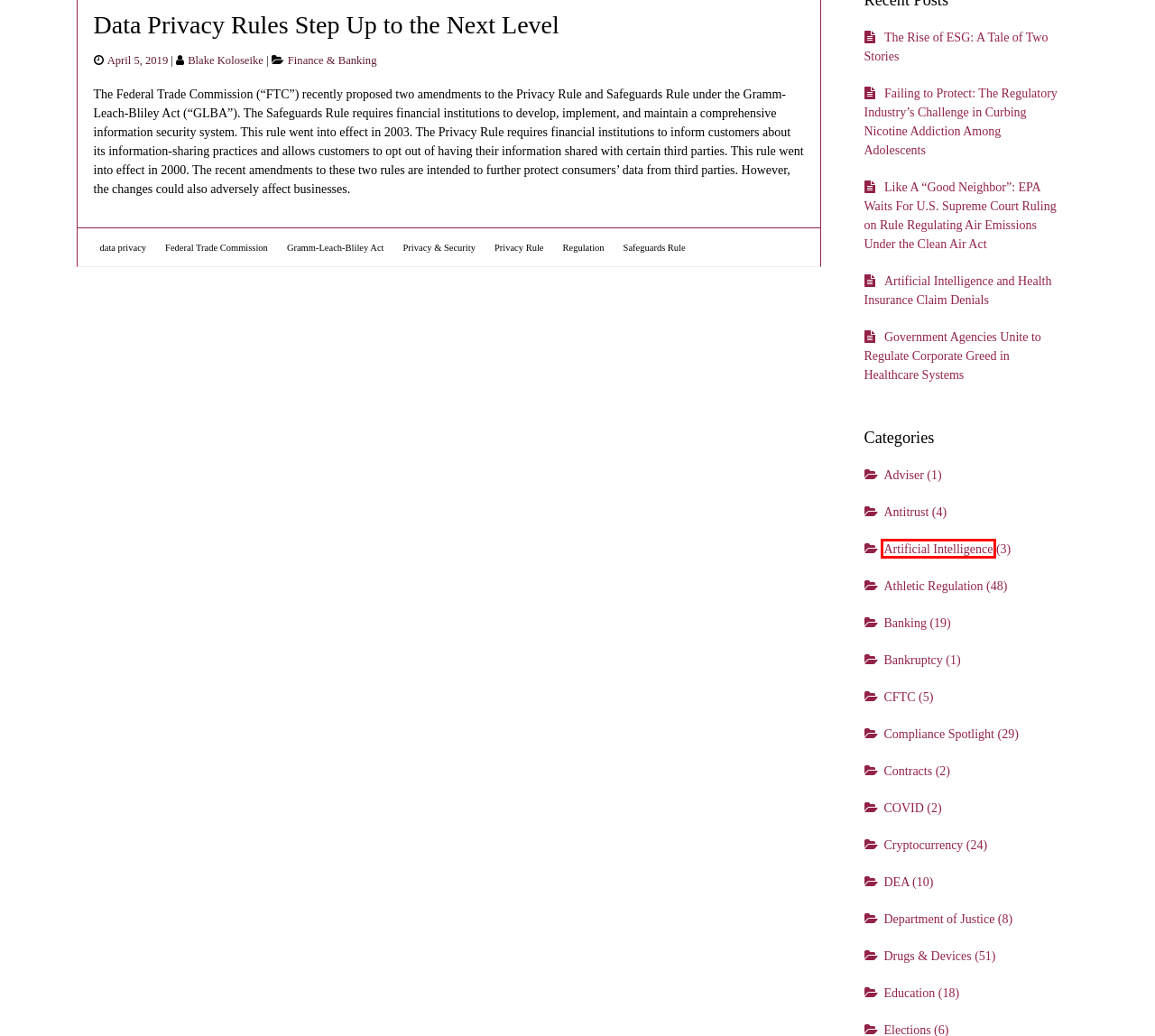You have received a screenshot of a webpage with a red bounding box indicating a UI element. Please determine the most fitting webpage description that matches the new webpage after clicking on the indicated element. The choices are:
A. Cryptocurrency – INSIDE COMPLIANCE
B. Athletic Regulation – INSIDE COMPLIANCE
C. Privacy Rule – INSIDE COMPLIANCE
D. Data Privacy Rules Step Up to the Next Level – INSIDE COMPLIANCE
E. COVID – INSIDE COMPLIANCE
F. DEA – INSIDE COMPLIANCE
G. Drugs & Devices – INSIDE COMPLIANCE
H. Artificial Intelligence – INSIDE COMPLIANCE

H